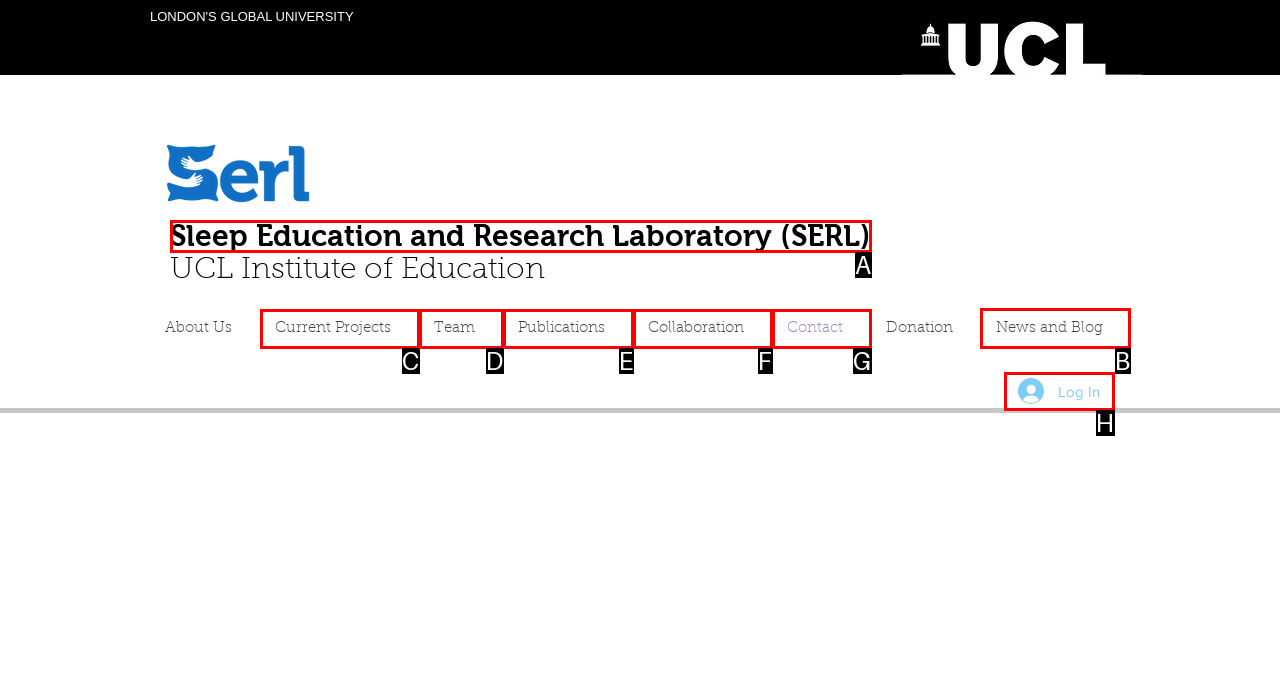Identify which lettered option to click to carry out the task: Go to the News and Blog section. Provide the letter as your answer.

B